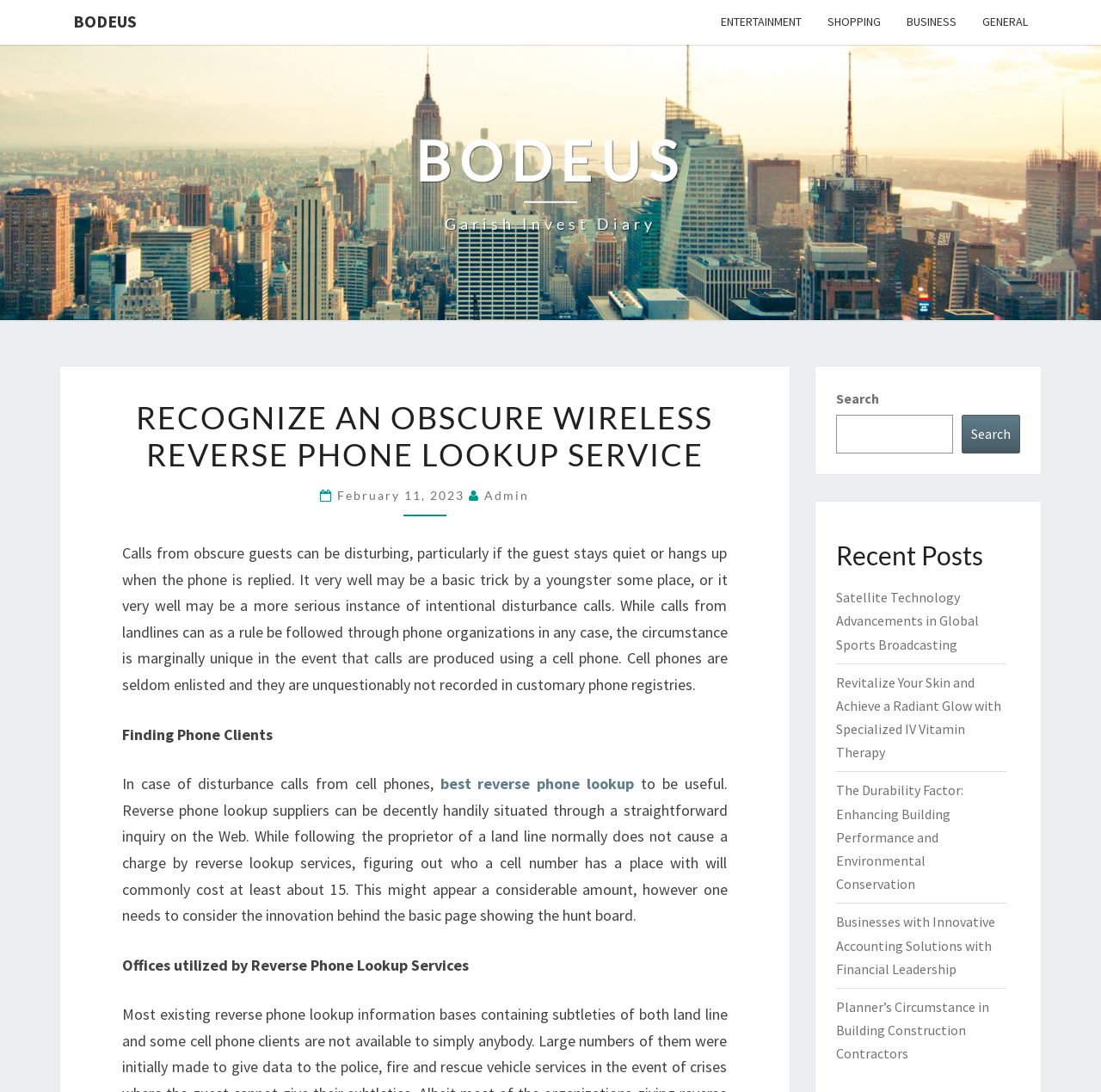Can you find the owner of a landline phone number for free?
Carefully analyze the image and provide a thorough answer to the question.

According to the text on the webpage, while following the owner of a landline phone number normally does not cause a charge by reverse lookup services, figuring out who a cell number has a place with will commonly cost at least about 15. This implies that finding the owner of a landline phone number is free or does not incur a charge.